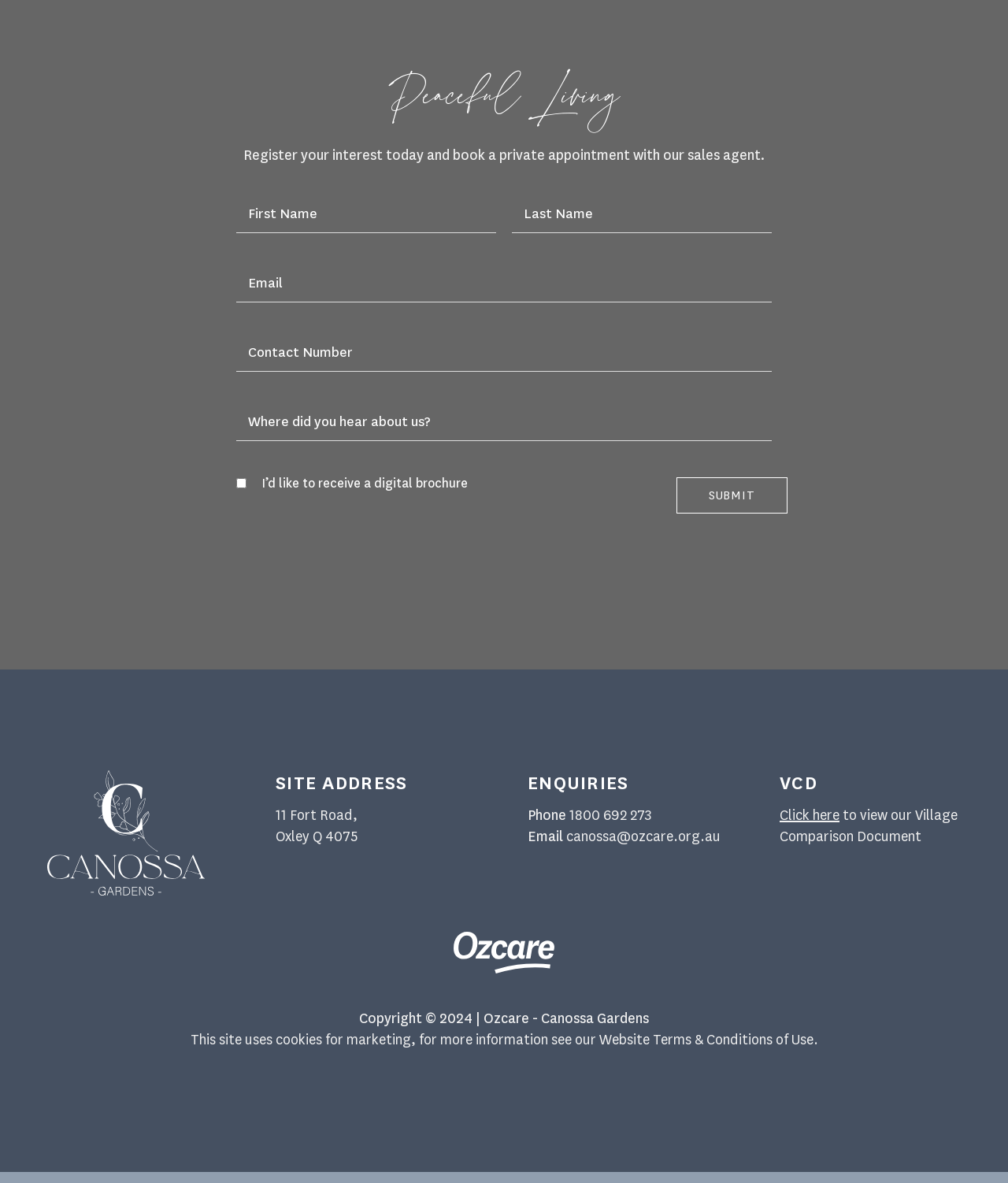Please determine the bounding box coordinates for the element with the description: "name="input_3" placeholder="Email"".

[0.234, 0.223, 0.766, 0.256]